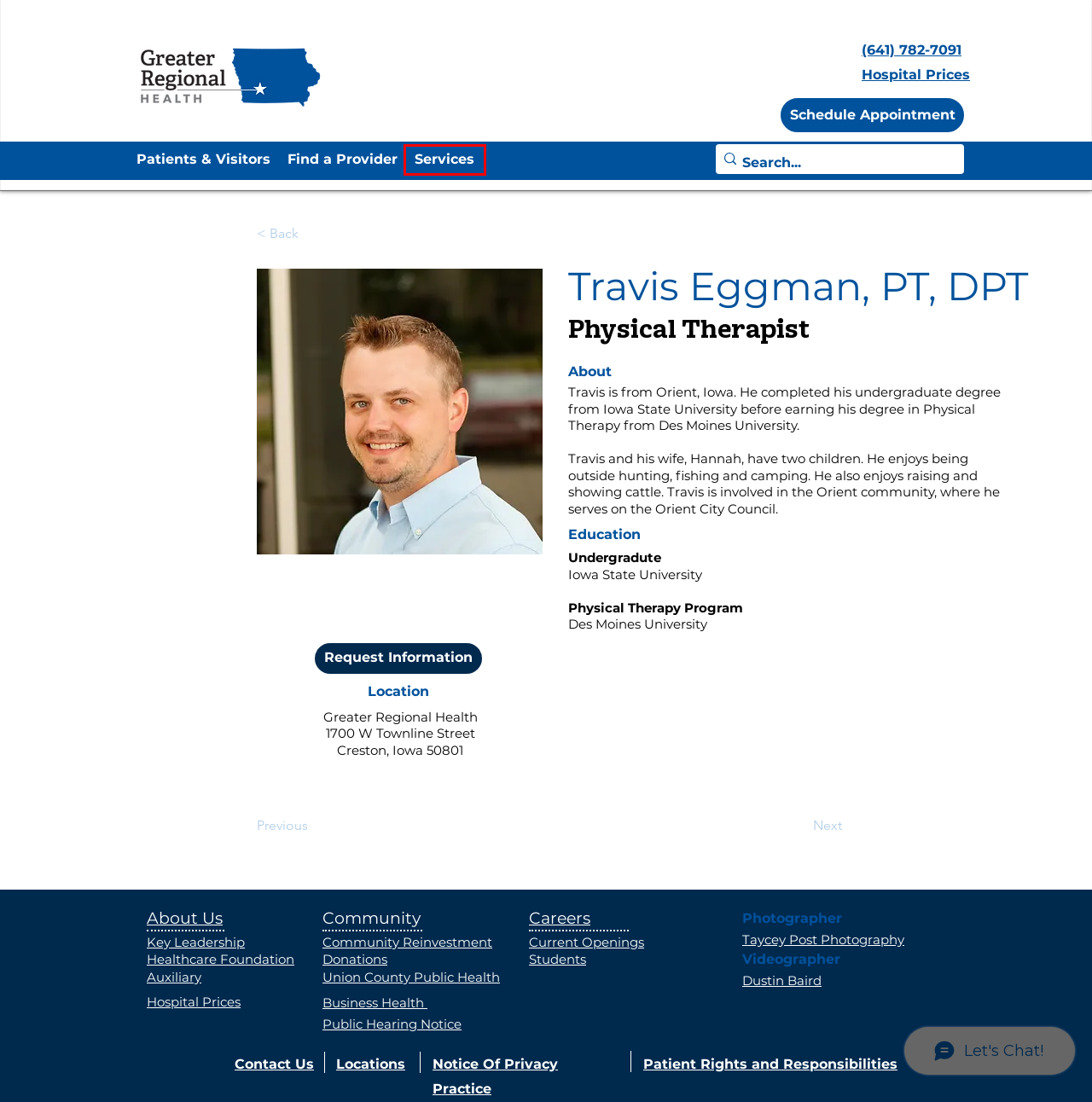You are given a screenshot depicting a webpage with a red bounding box around a UI element. Select the description that best corresponds to the new webpage after clicking the selected element. Here are the choices:
A. Auxiliary | Greater Regional
B. Business Health  | Greater Regional
C. Public Health | Greater Regional
D. Key Leadership | Greater Regional
E. Services
F. Donations | Greater Regional
G. Healthcare Foundation | Greater Regional
H. About Us | Greater Regional

E